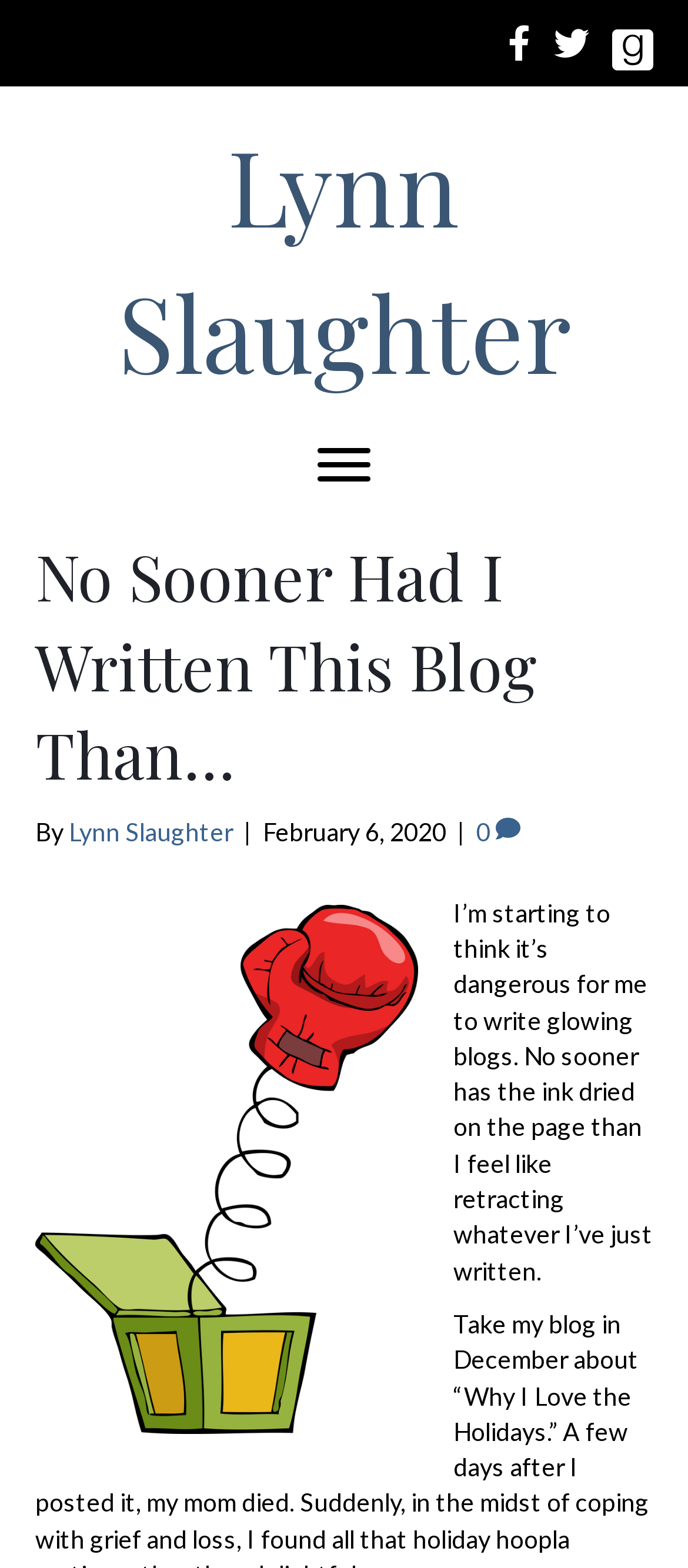Illustrate the webpage with a detailed description.

This webpage appears to be a personal blog post written by Lynn Slaughter. At the top left of the page, there is a heading with the title "Lynn Slaughter" and a link with the same text. Below this, there is a button labeled "Menu" positioned roughly in the middle of the top section of the page.

Underneath the "Menu" button, there is a header section that spans the width of the page. Within this section, there is a heading with the title "No Sooner Had I Written This Blog Than…", followed by the text "By" and a link to "Lynn Slaughter". A vertical bar separates the link from the date "February 6, 2020", which is positioned to the right.

The main content of the blog post is located below the header section, taking up most of the page's width. The text reads, "I’m starting to think it’s dangerous for me to write glowing blogs. No sooner has the ink dried on the page than I feel like retracting whatever I’ve just written." This paragraph is the main focus of the page, suggesting that the blog post is a personal reflection or opinion piece.